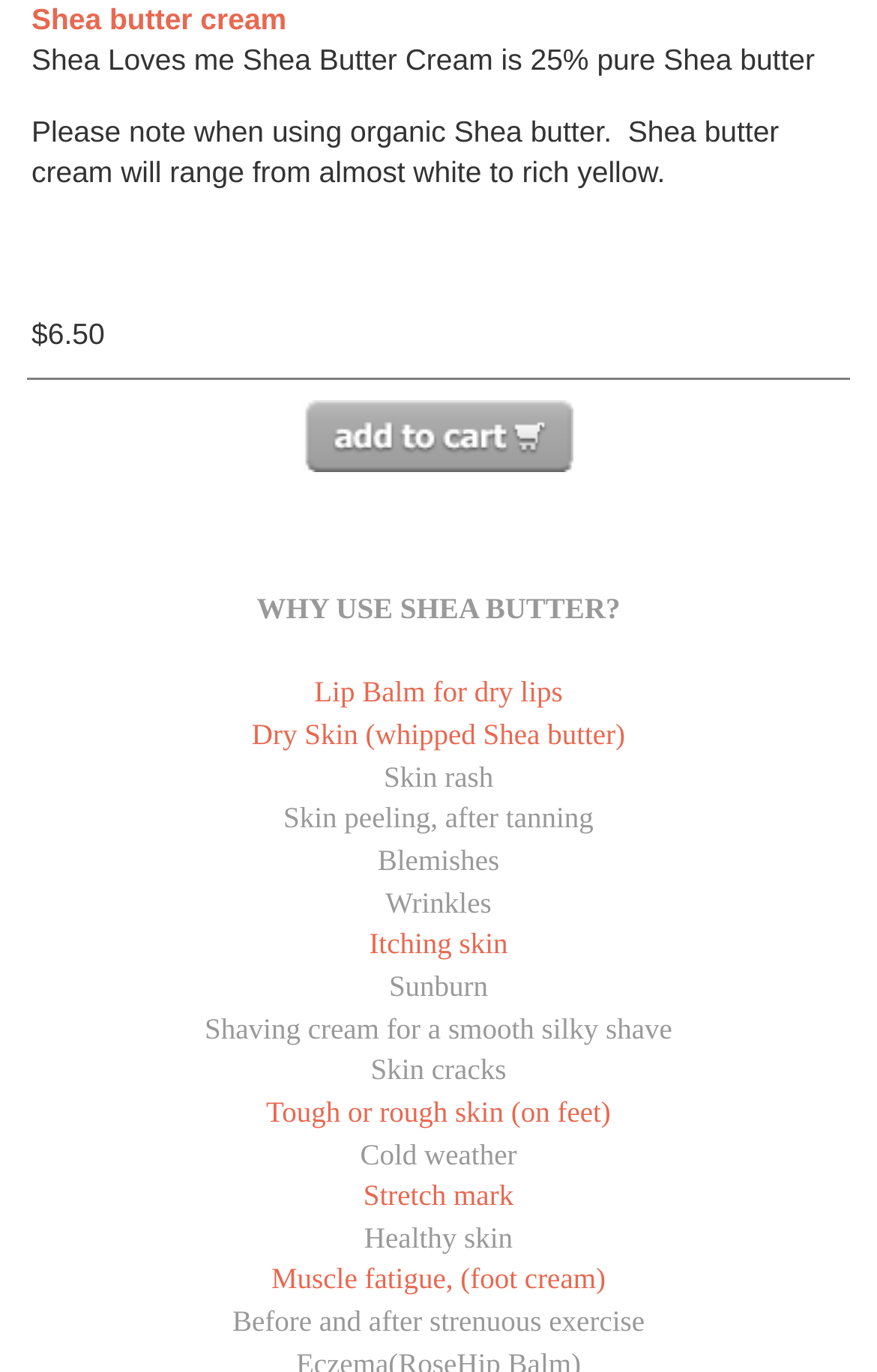Respond with a single word or short phrase to the following question: 
What is the purpose of the product?

Skin care